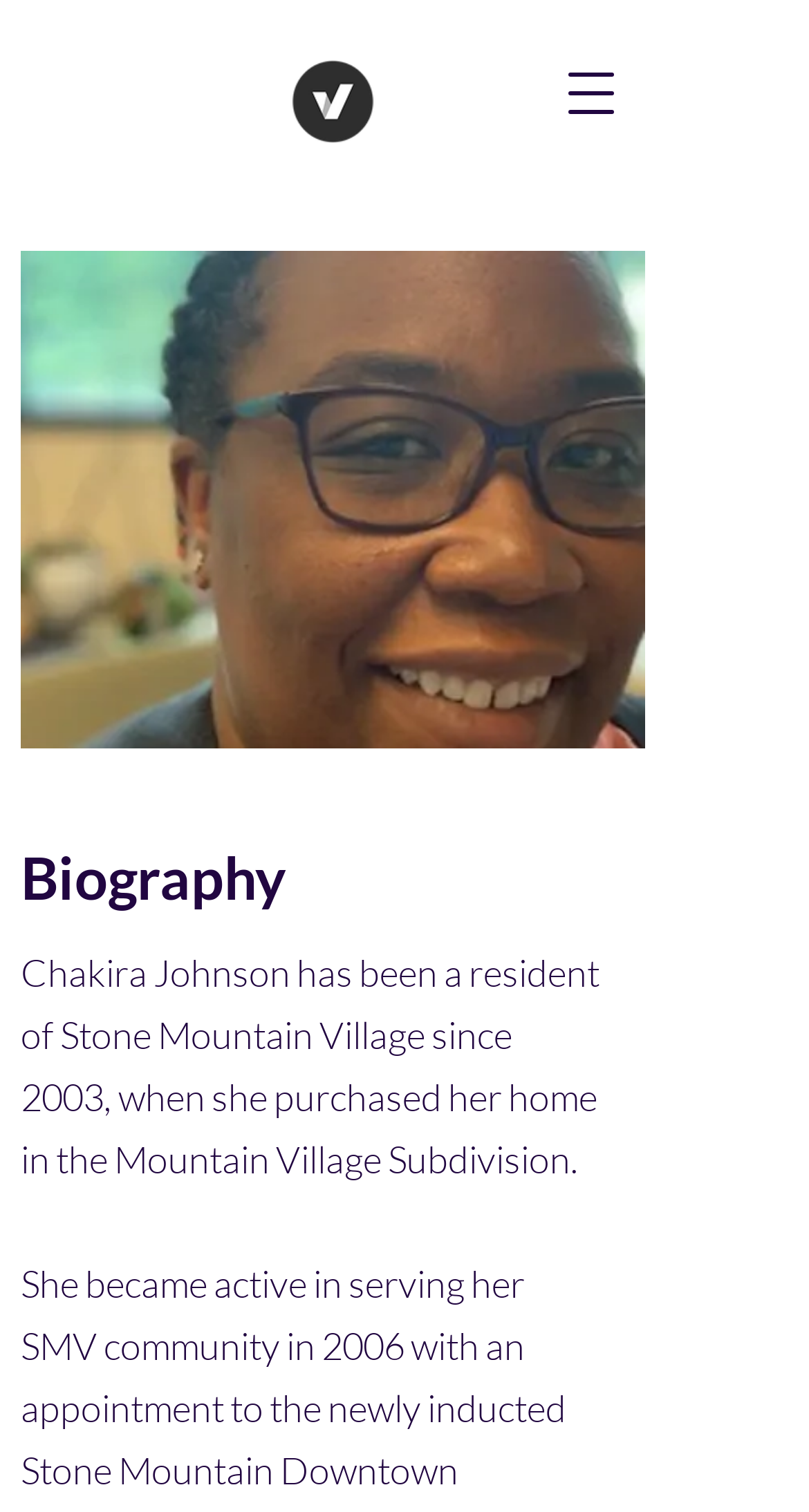Using the given element description, provide the bounding box coordinates (top-left x, top-left y, bottom-right x, bottom-right y) for the corresponding UI element in the screenshot: aria-label="Open navigation menu"

[0.679, 0.034, 0.782, 0.089]